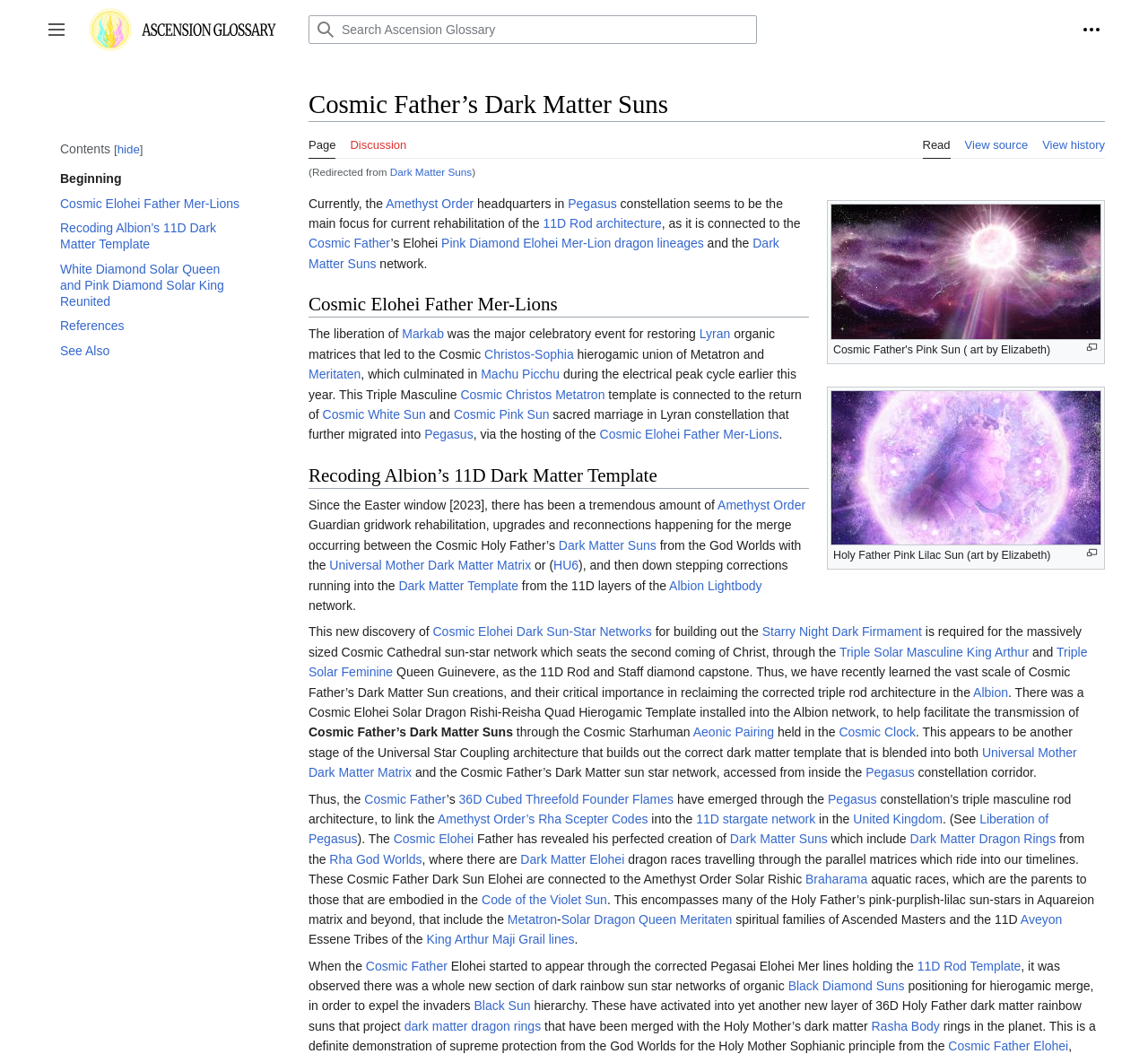Identify the bounding box coordinates for the UI element mentioned here: "Subscribe". Provide the coordinates as four float values between 0 and 1, i.e., [left, top, right, bottom].

None